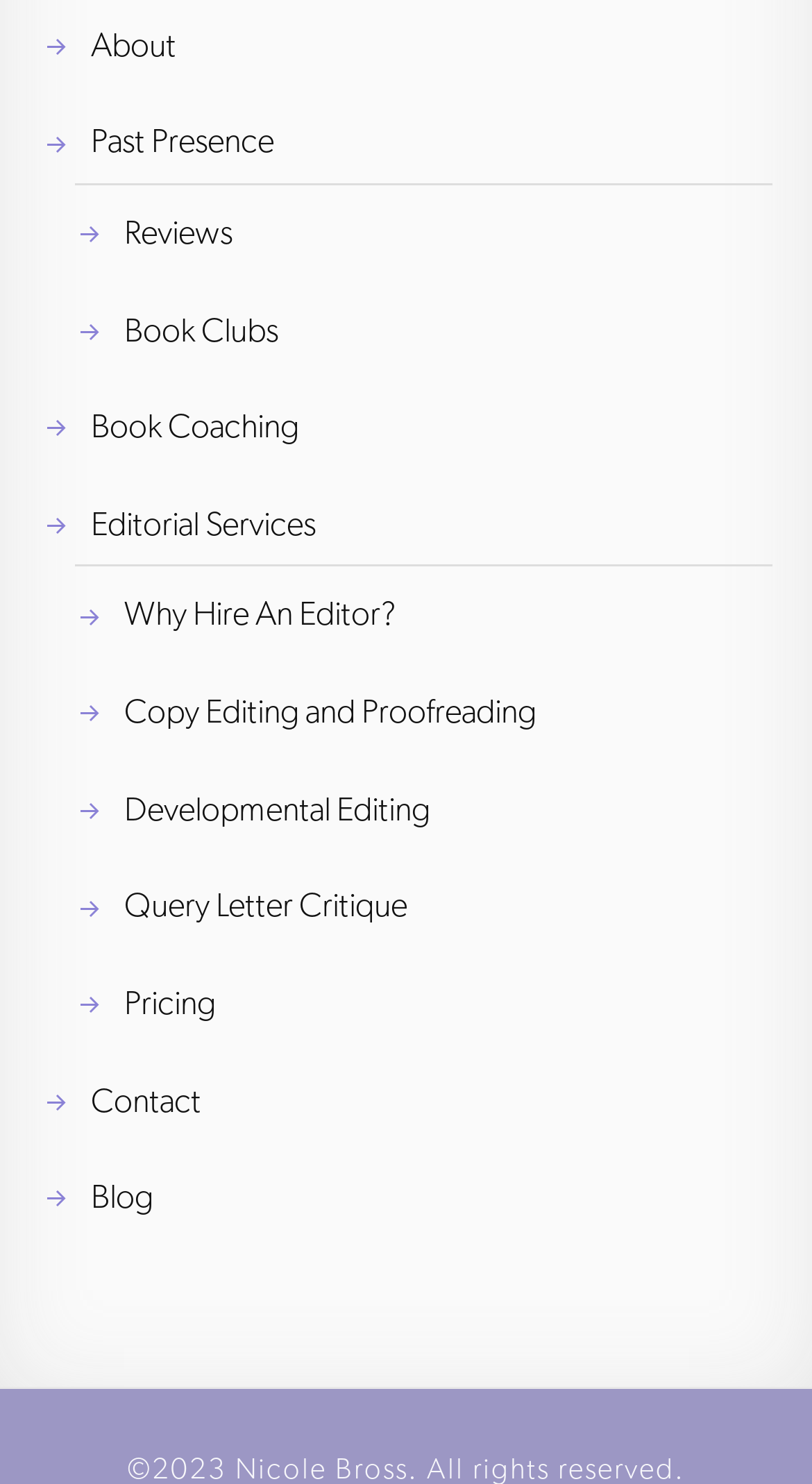Can you specify the bounding box coordinates for the region that should be clicked to fulfill this instruction: "read Reviews".

[0.153, 0.143, 0.286, 0.17]